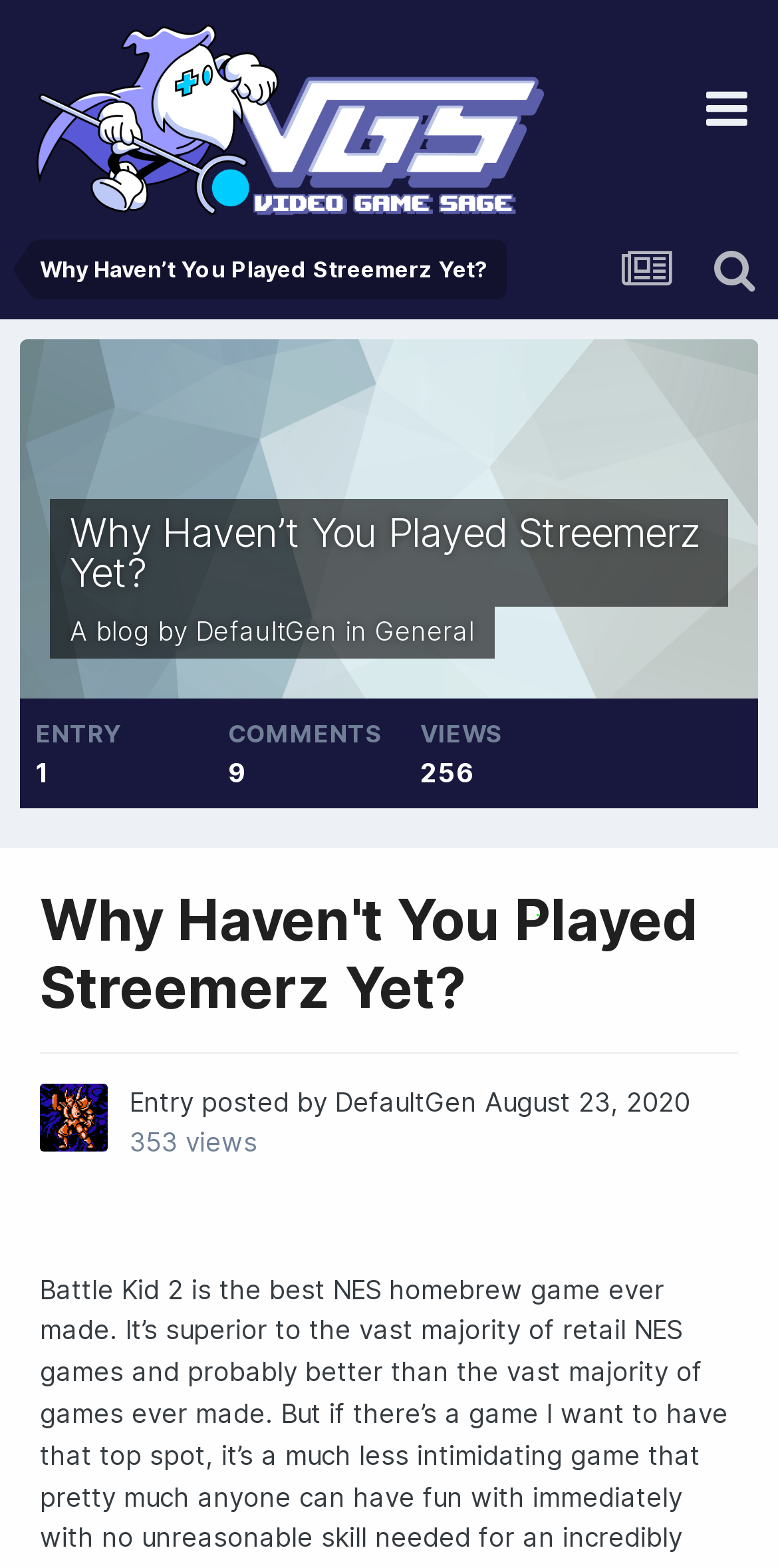What is the title of the entry?
Answer with a single word or short phrase according to what you see in the image.

Why Haven’t You Played Streemerz Yet?